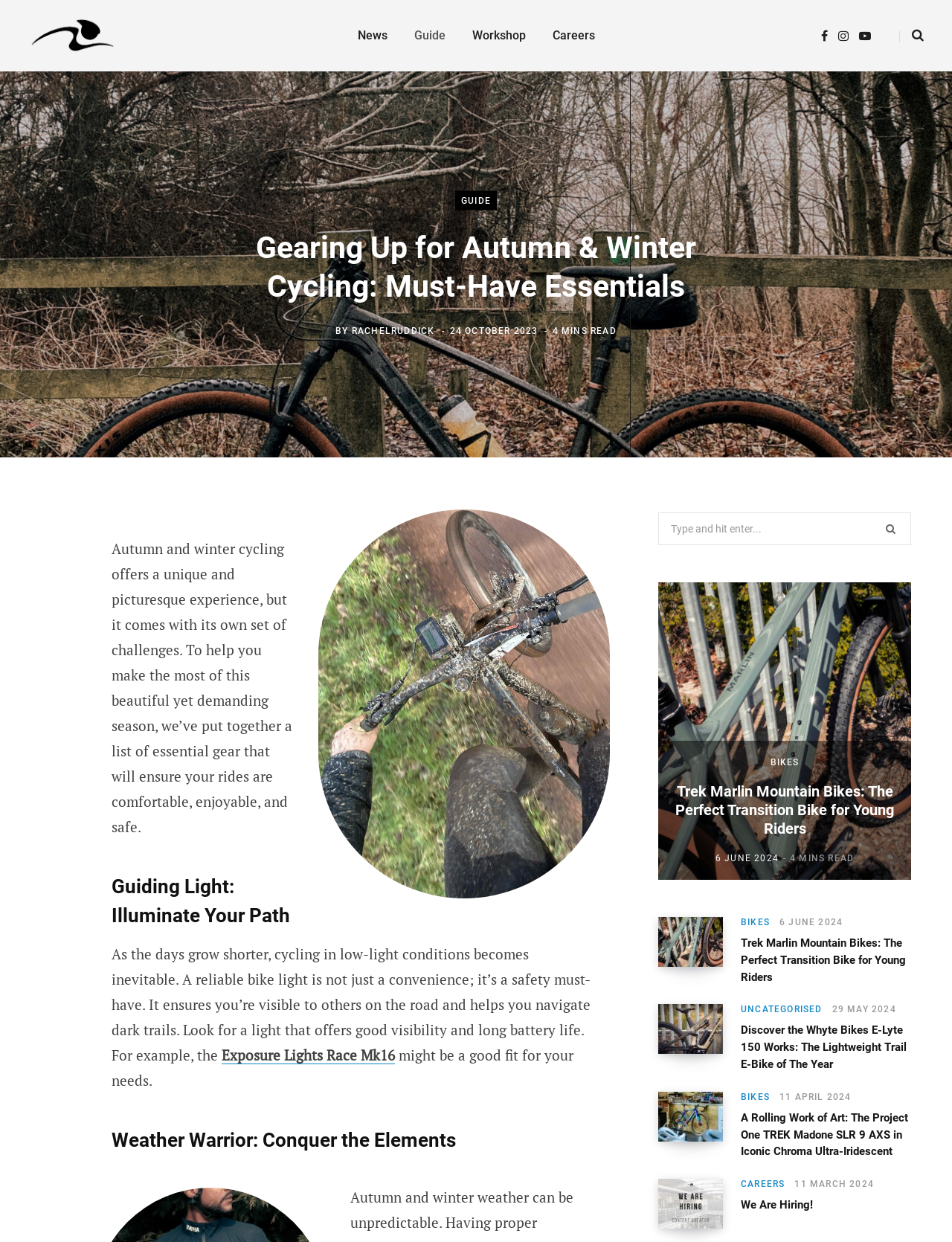What is the date of this blog post?
Look at the screenshot and provide an in-depth answer.

I found the date of the blog post by looking at the time section, which is located below the author's name. The date is displayed as '24 OCTOBER 2023'.